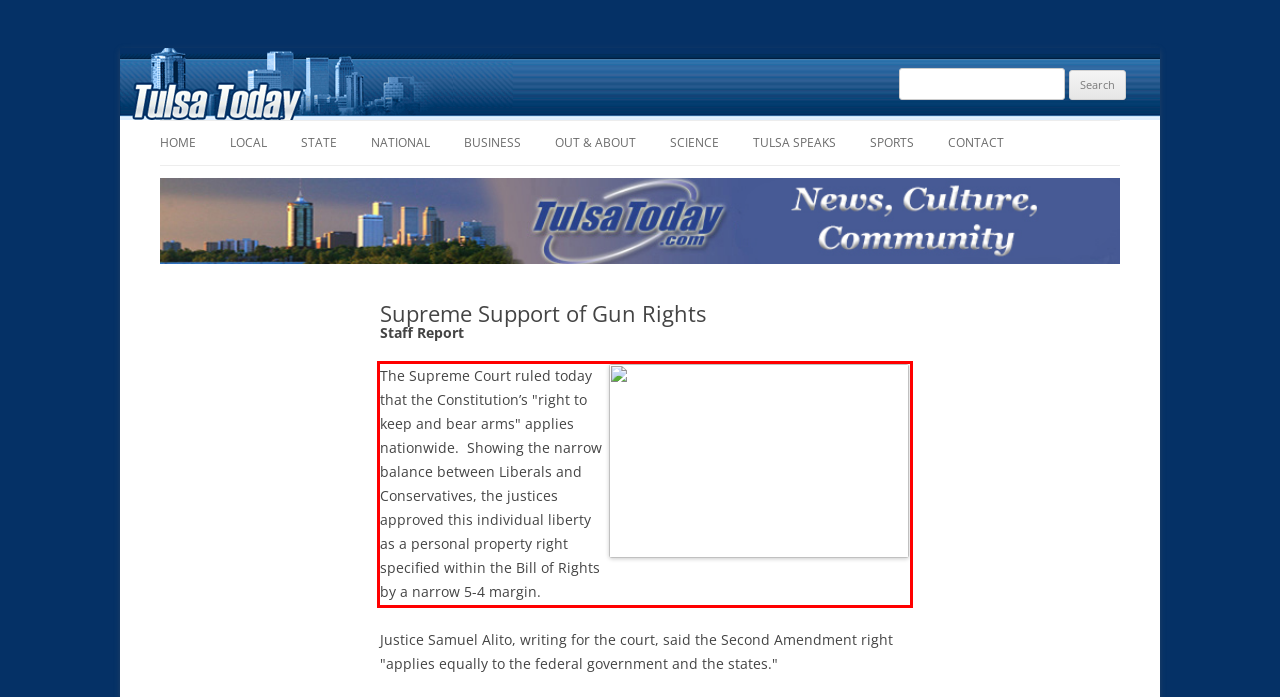Given the screenshot of the webpage, identify the red bounding box, and recognize the text content inside that red bounding box.

The Supreme Court ruled today that the Constitution’s "right to keep and bear arms" applies nationwide. Showing the narrow balance between Liberals and Conservatives, the justices approved this individual liberty as a personal property right specified within the Bill of Rights by a narrow 5-4 margin.